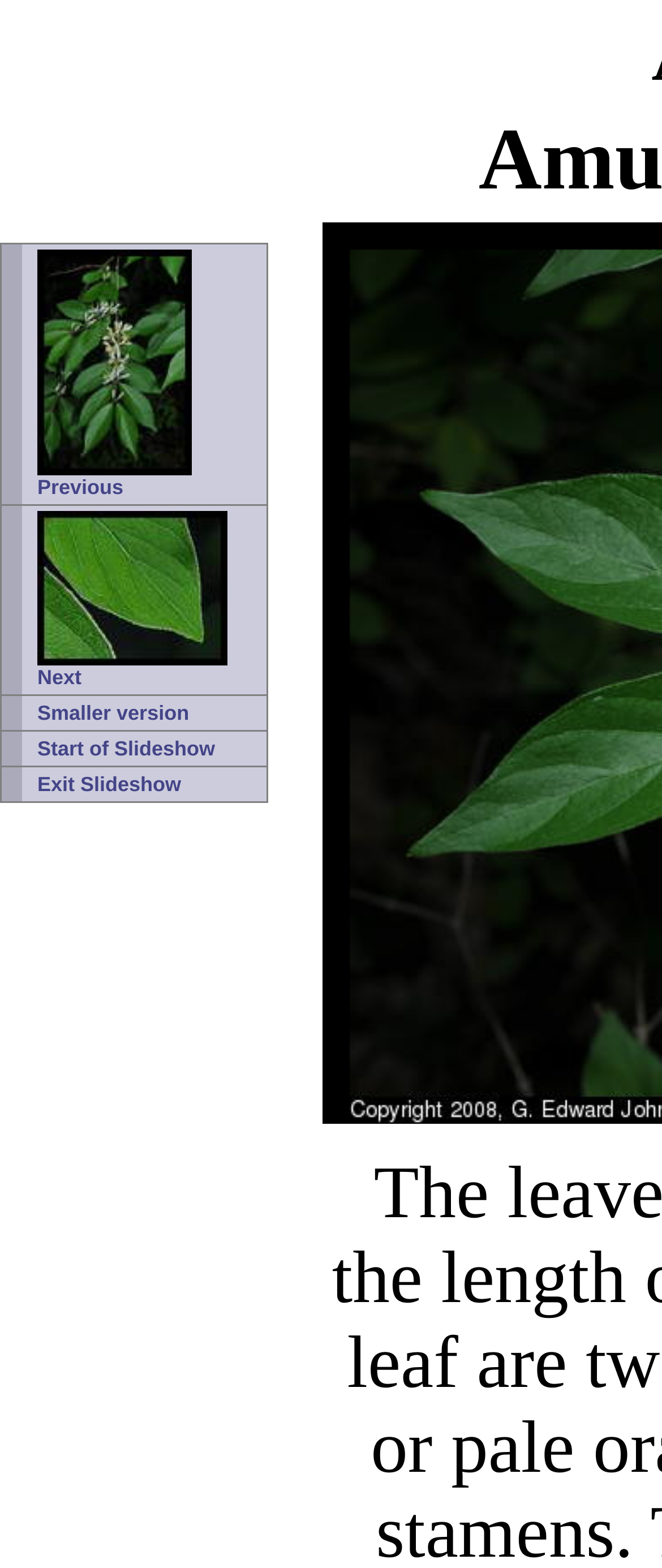What is the function of the link at the top left?
Look at the screenshot and give a one-word or phrase answer.

Previous